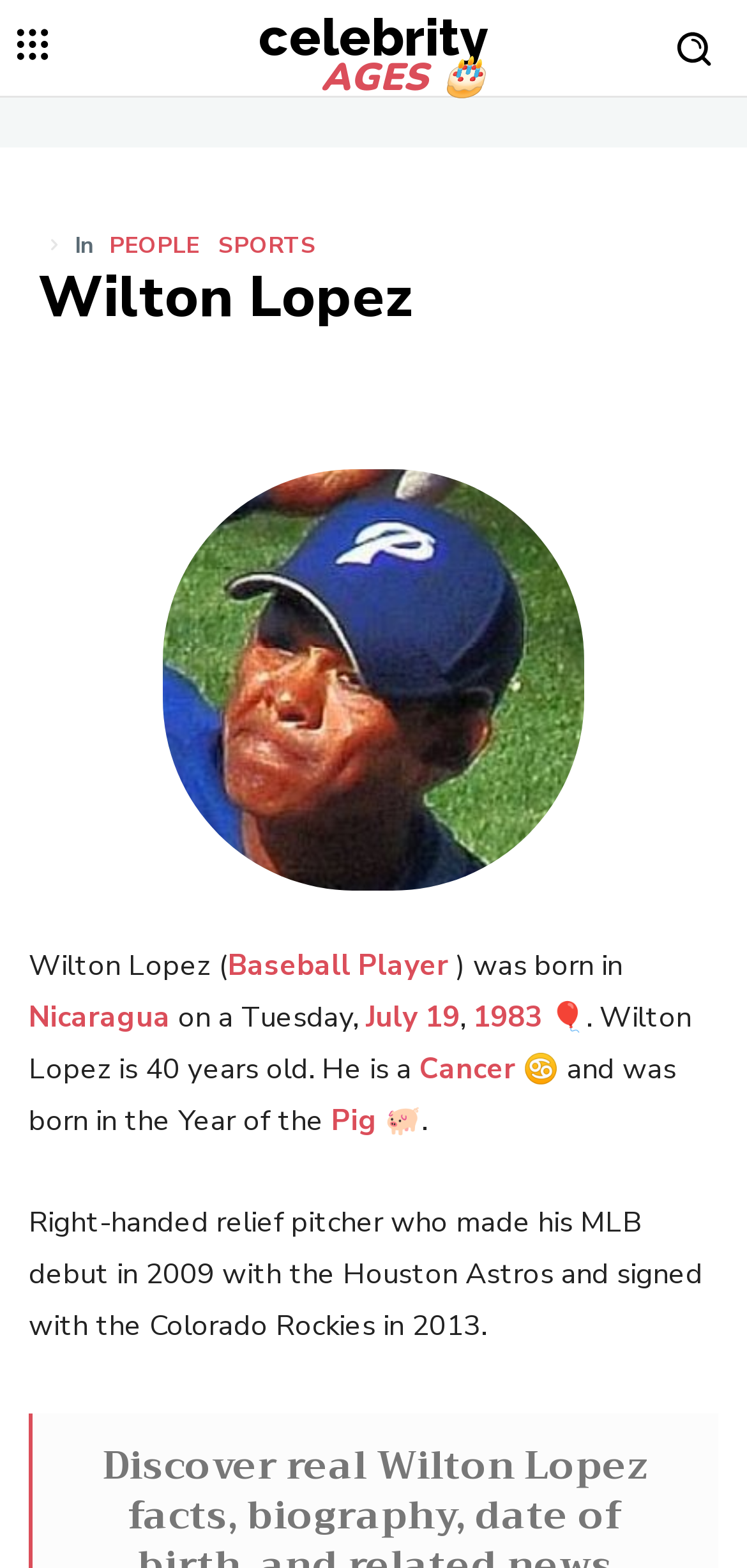In which year did Wilton Lopez make his MLB debut?
Please answer the question with a detailed and comprehensive explanation.

I found this answer by reading the text description about Wilton Lopez's career, which says 'Right-handed relief pitcher who made his MLB debut in 2009 with the Houston Astros...'.